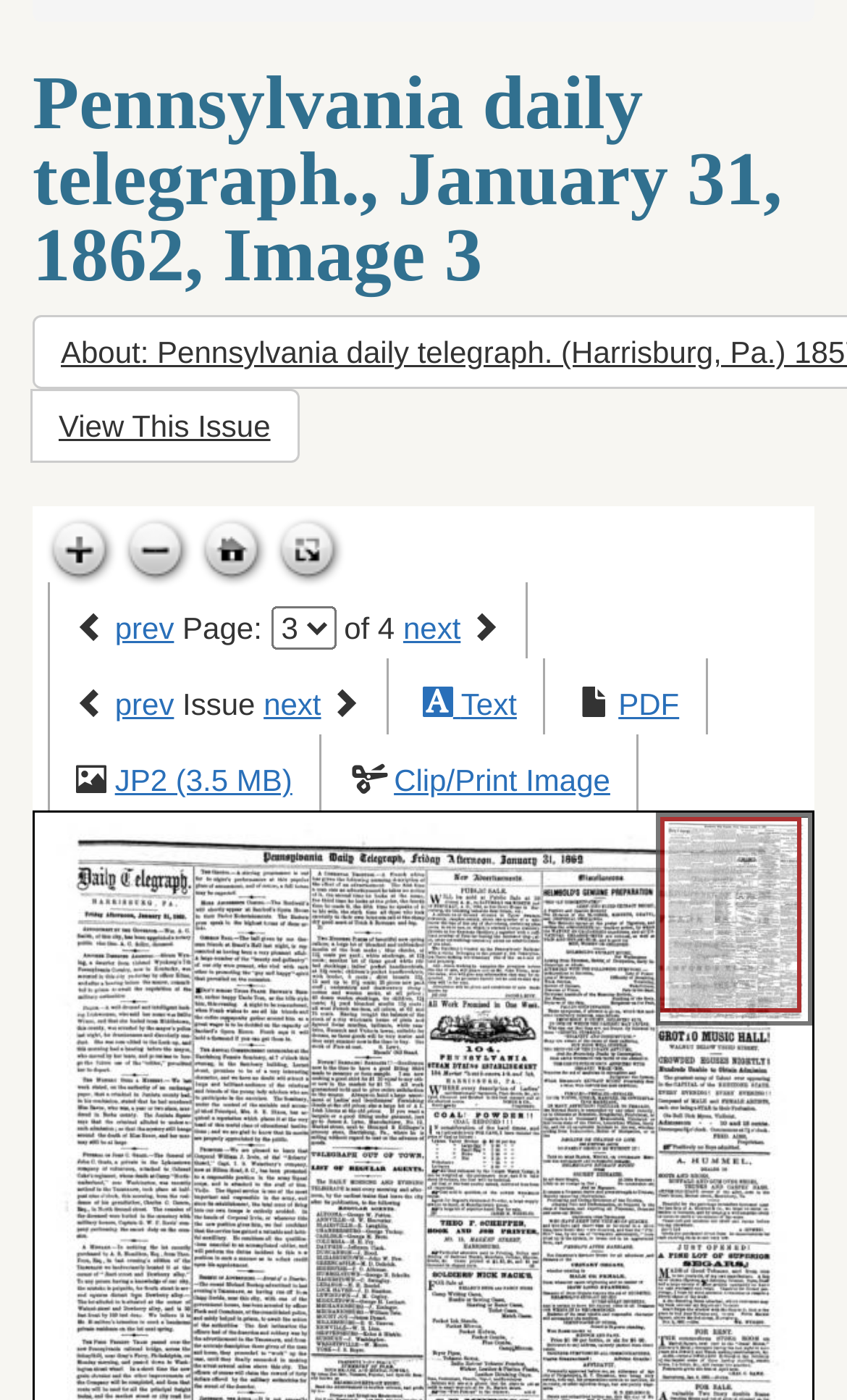Given the element description SEO Consultants, predict the bounding box coordinates for the UI element in the webpage screenshot. The format should be (top-left x, top-left y, bottom-right x, bottom-right y), and the values should be between 0 and 1.

None